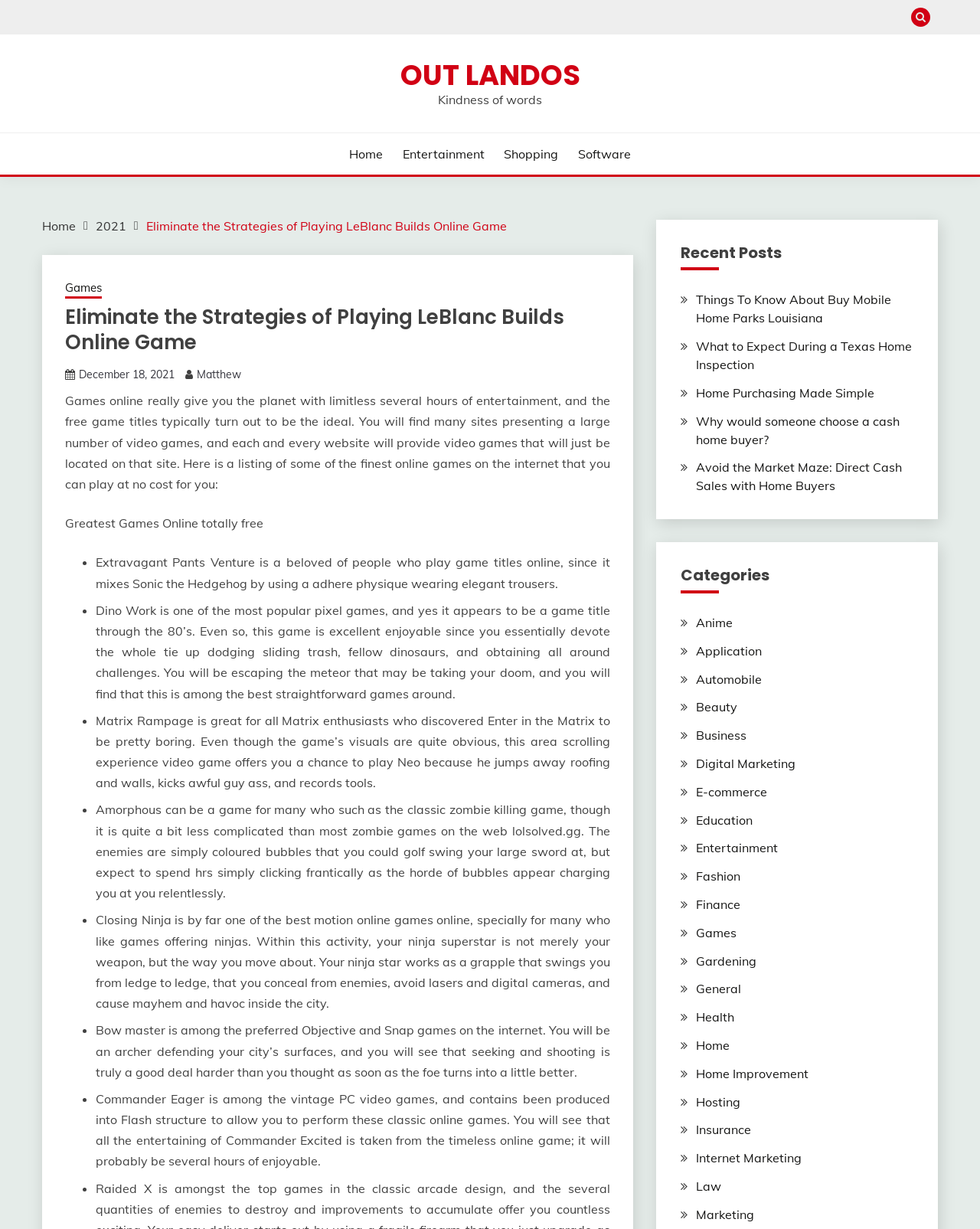Consider the image and give a detailed and elaborate answer to the question: 
What is the name of the author of the article?

I found the author's name by looking at the link 'Matthew' below the article title, which is a common location for author credits.